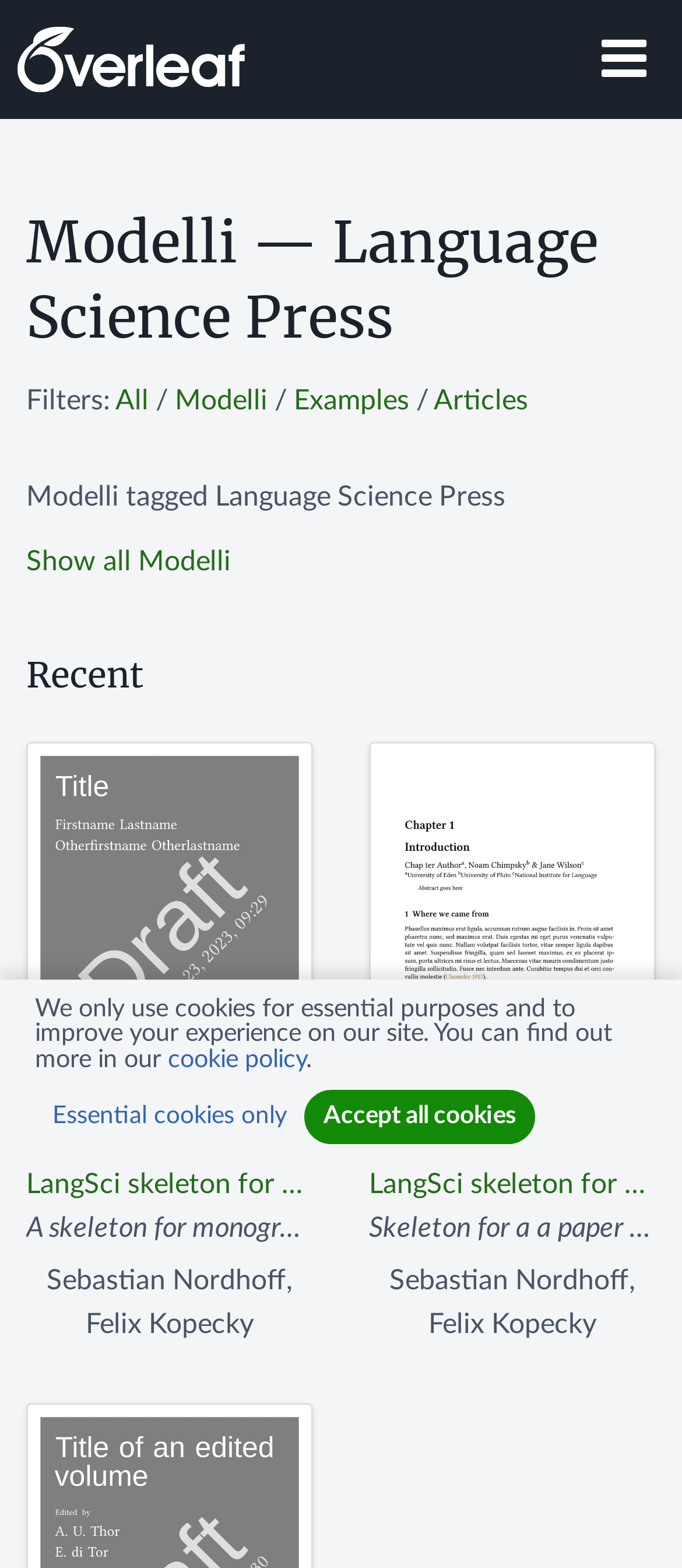Locate the bounding box coordinates of the region to be clicked to comply with the following instruction: "Visit Overleaf homepage". The coordinates must be four float numbers between 0 and 1, in the form [left, top, right, bottom].

[0.026, 0.006, 0.359, 0.069]